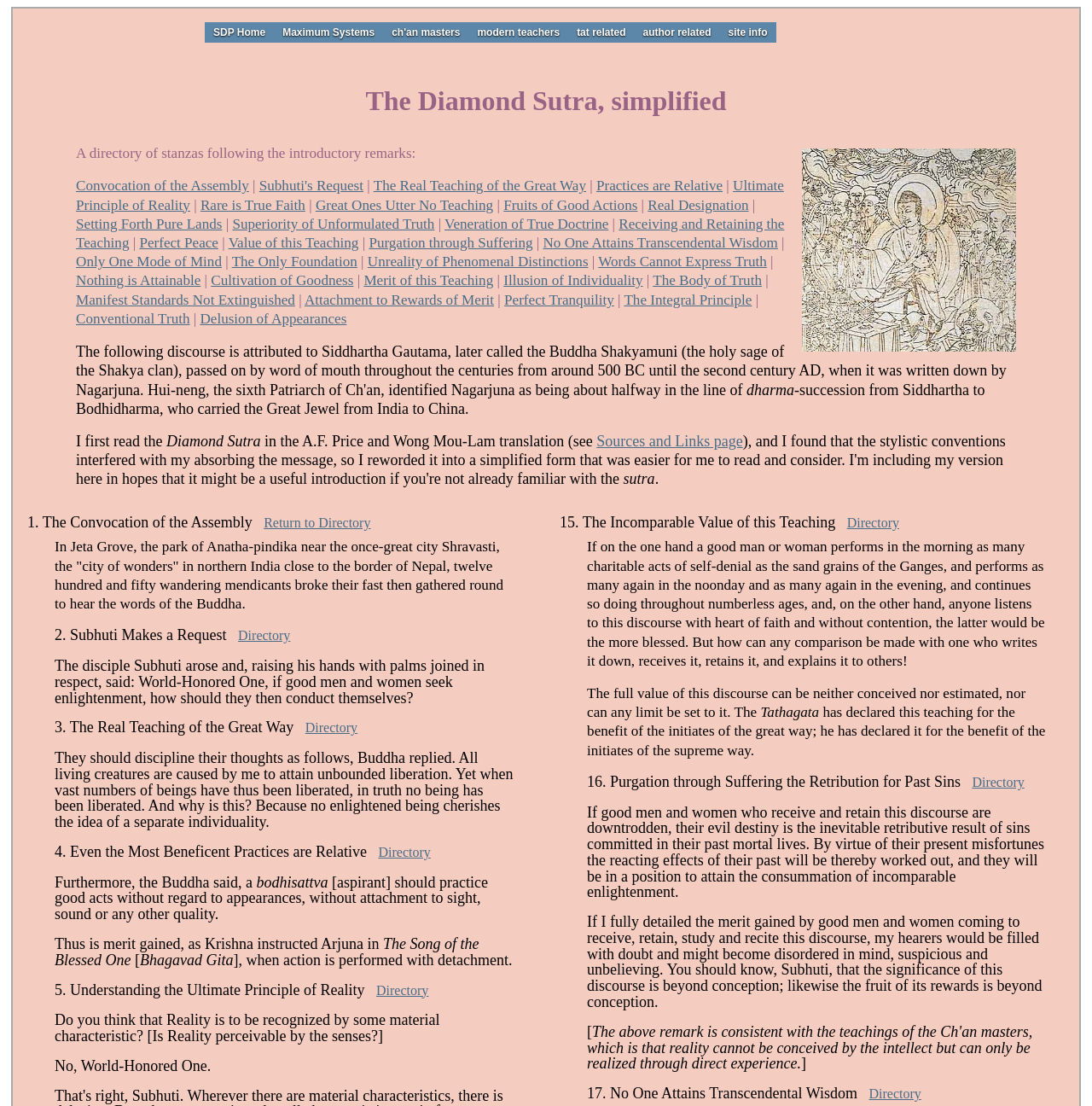What is the topic of the text that starts with 'Do you think that Reality is to be recognized by some material characteristic?'
Answer the question with just one word or phrase using the image.

Ultimate Principle of Reality